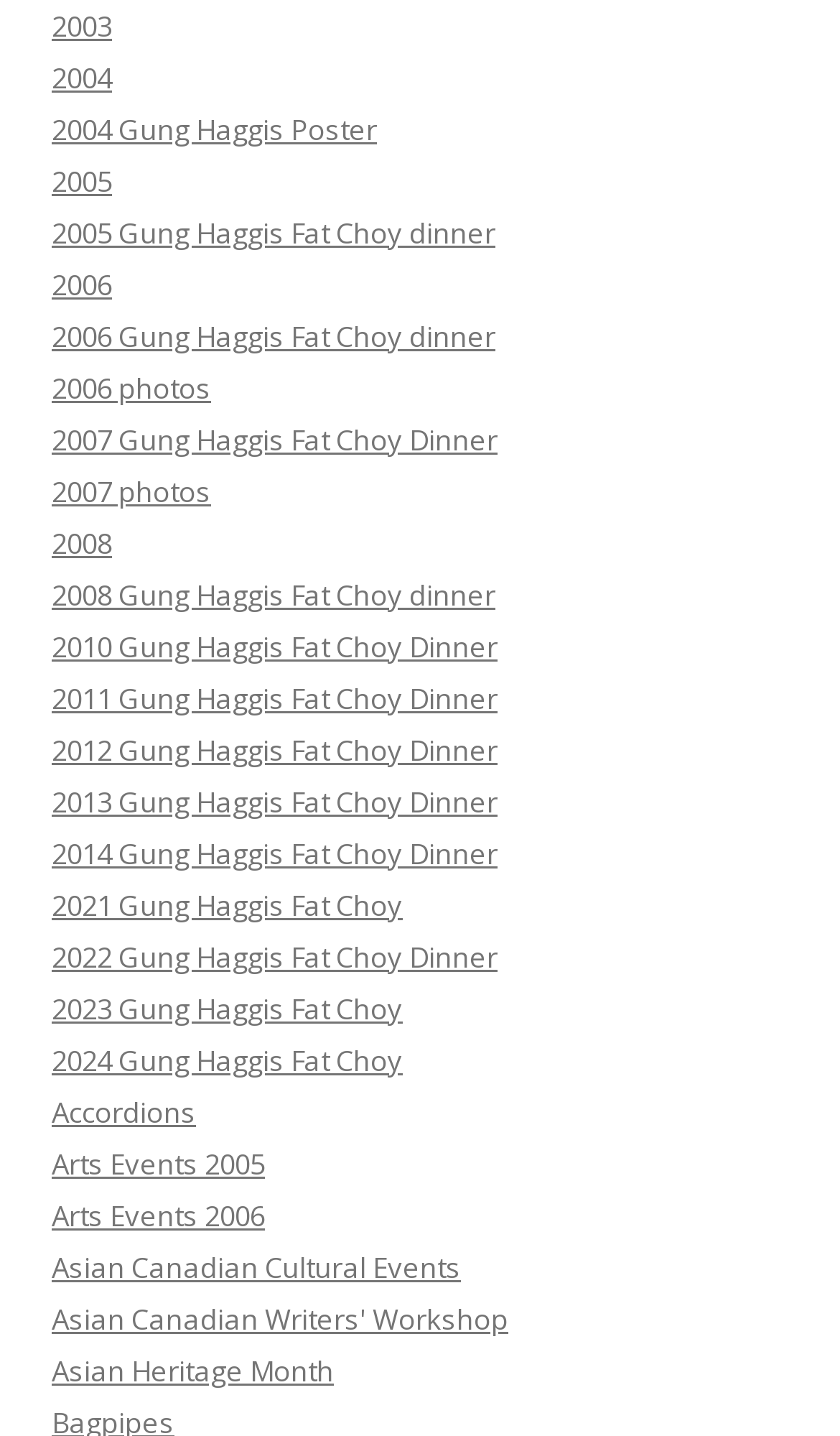Bounding box coordinates are specified in the format (top-left x, top-left y, bottom-right x, bottom-right y). All values are floating point numbers bounded between 0 and 1. Please provide the bounding box coordinate of the region this sentence describes: 2023 Gung Haggis Fat Choy

[0.062, 0.708, 0.479, 0.735]